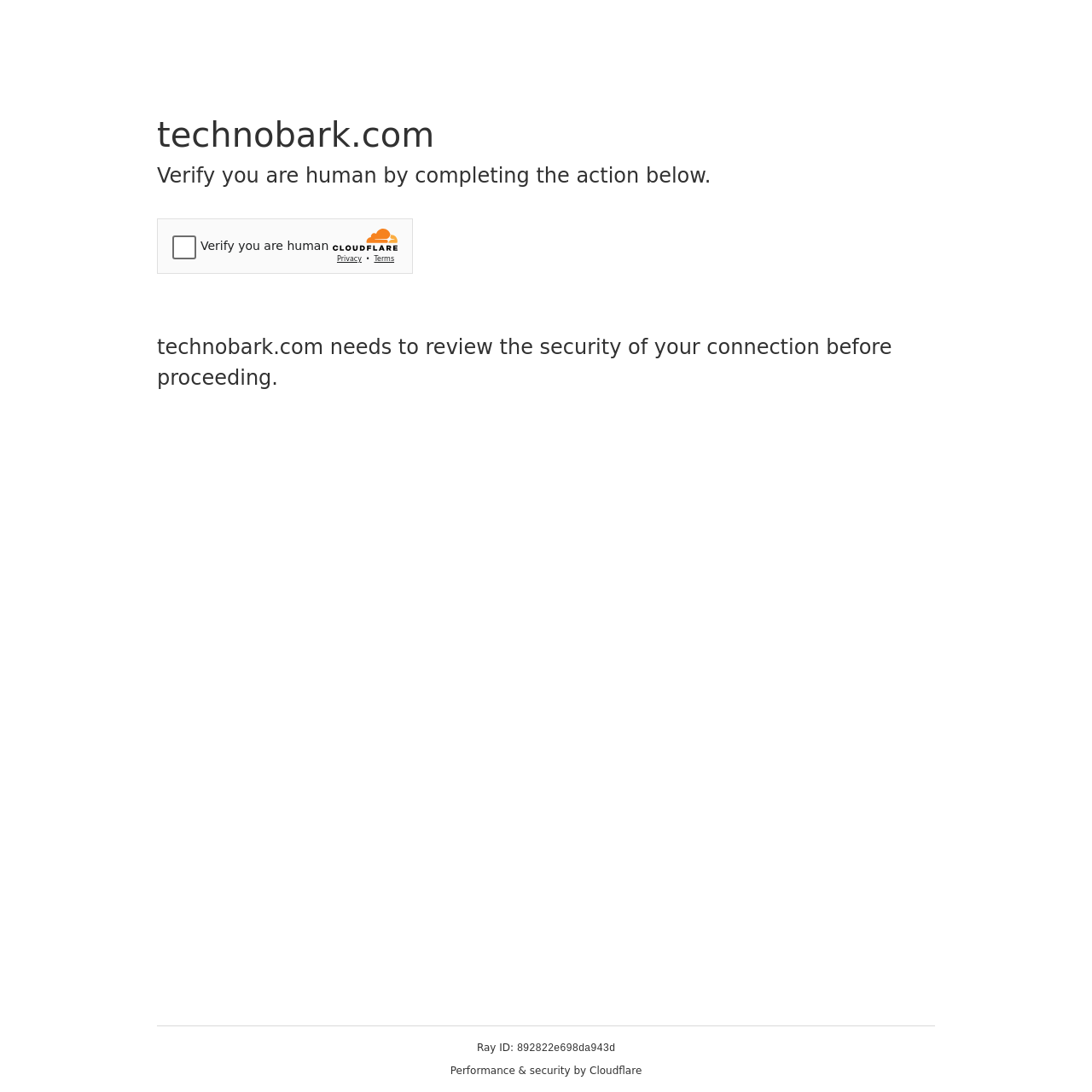What is contained within the iframe?
Look at the image and provide a detailed response to the question.

The webpage contains an iframe element that contains a Cloudflare security challenge, which is likely a CAPTCHA or other type of challenge designed to verify that the user is human.